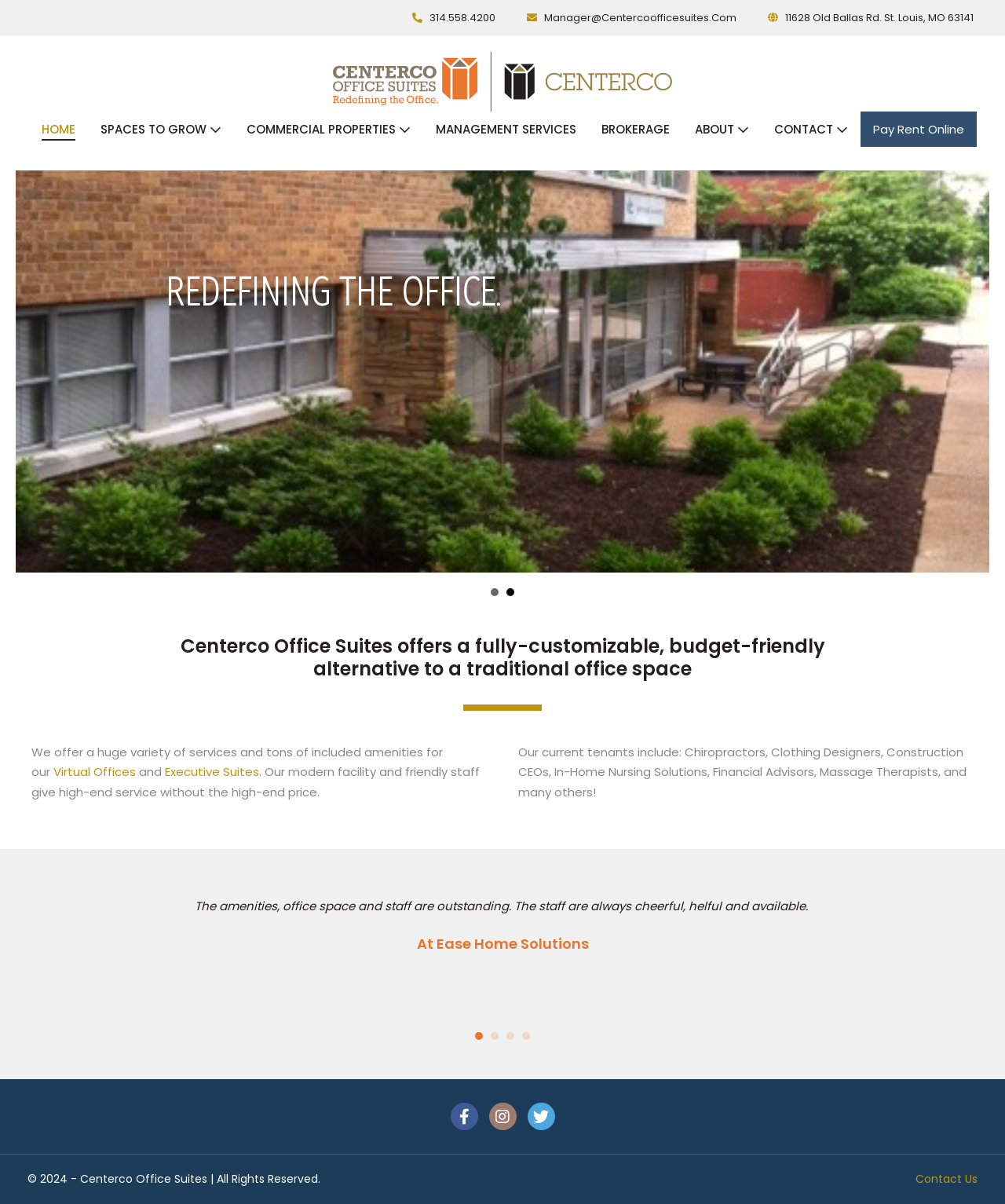Determine the bounding box coordinates for the clickable element required to fulfill the instruction: "Visit the homepage". Provide the coordinates as four float numbers between 0 and 1, i.e., [left, top, right, bottom].

[0.331, 0.057, 0.669, 0.077]